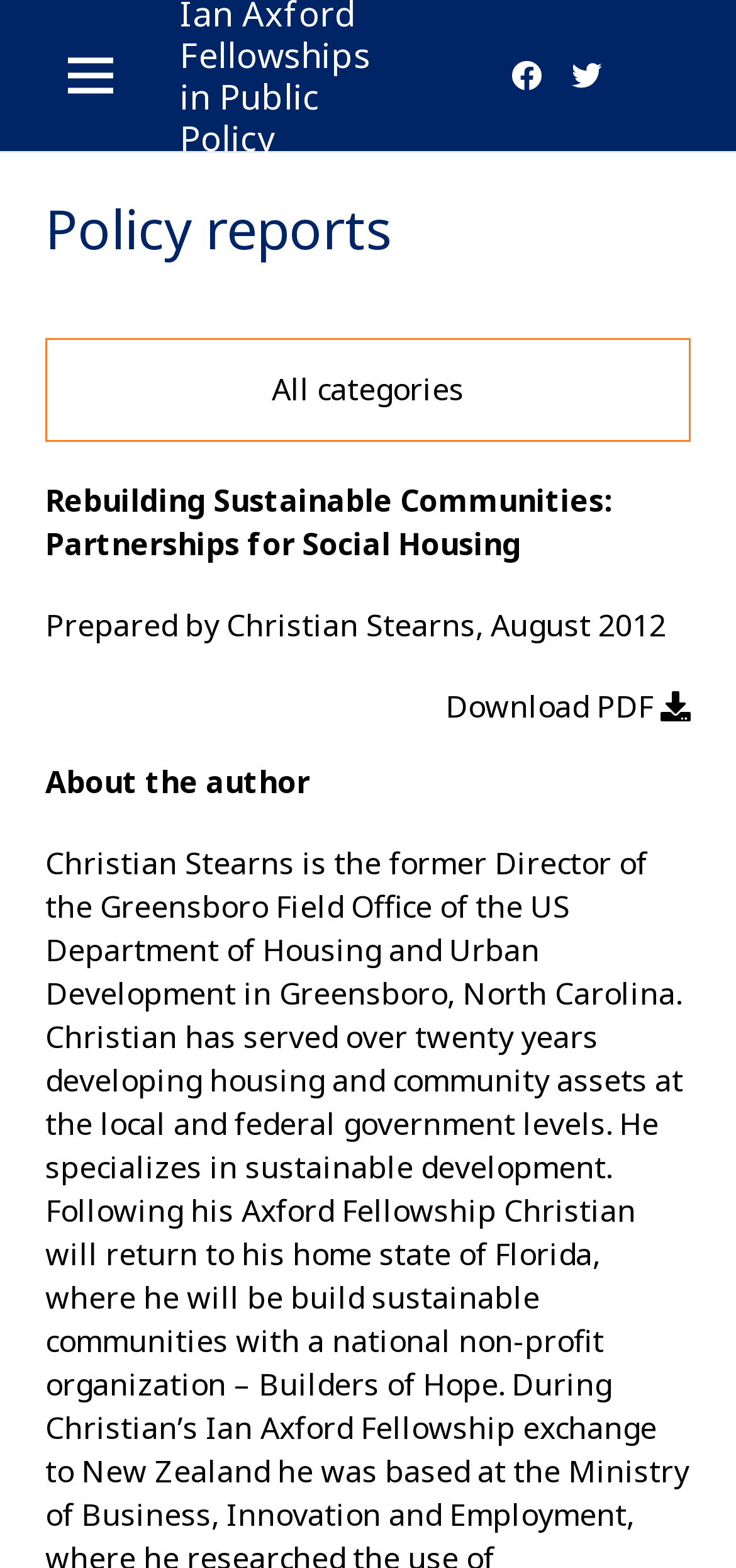What is the author's name?
Please use the image to provide a one-word or short phrase answer.

Christian Stearns